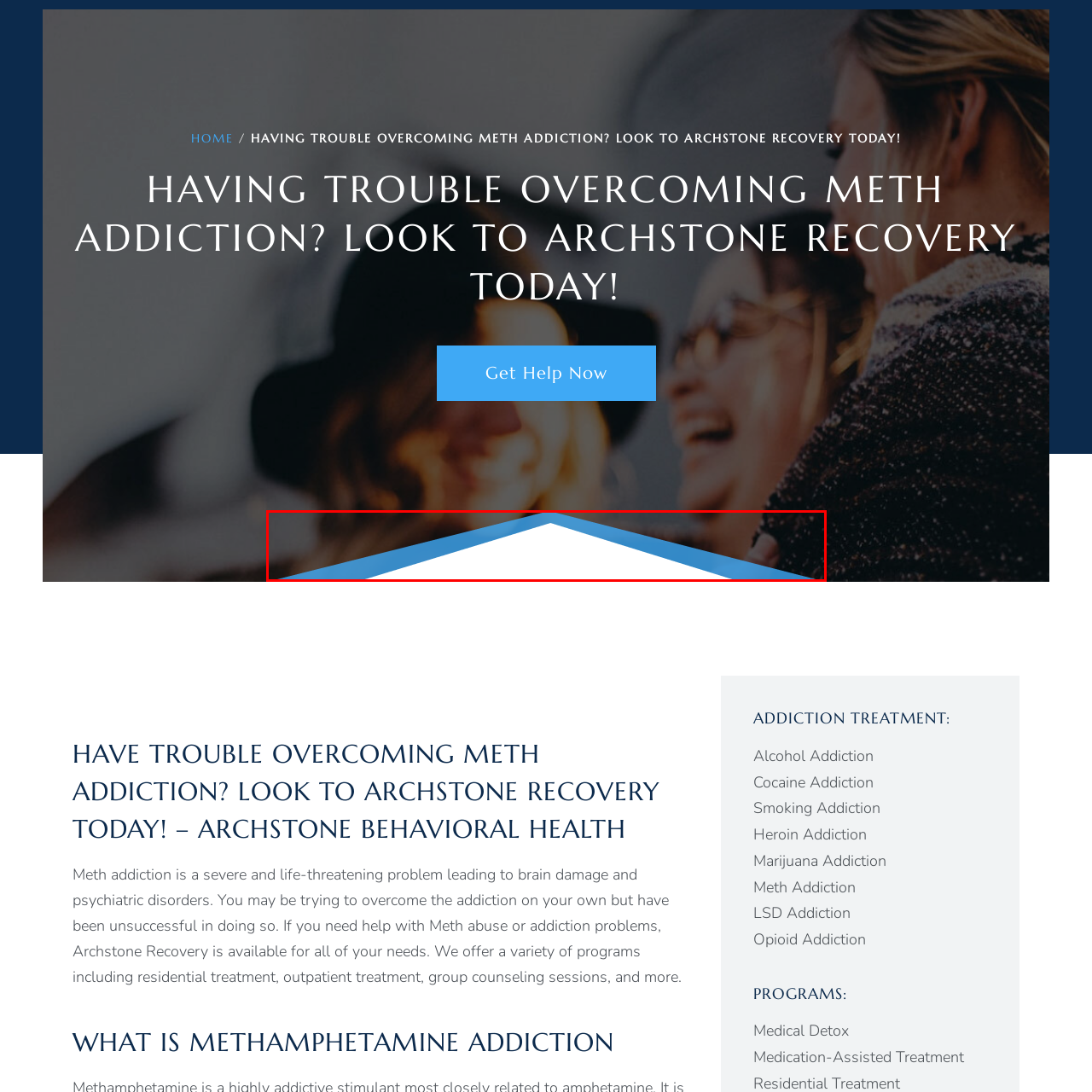Give a detailed account of the scene depicted within the red boundary.

The image features a sleek design element characterized by a blue triangular shape at the top, contrasted against a subtle backdrop that hints at a supportive environment. This visual serves as a badge for the Archstone Recovery website, which emphasizes their commitment to helping individuals dealing with meth addiction. The overall aesthetic conveys a sense of hope and professional support, aligning with the message of the website, which offers various programs for addiction recovery, including residential treatment and counseling sessions. This badge encapsulates the essence of Archstone Recovery’s mission to provide assistance and guidance to those in need.